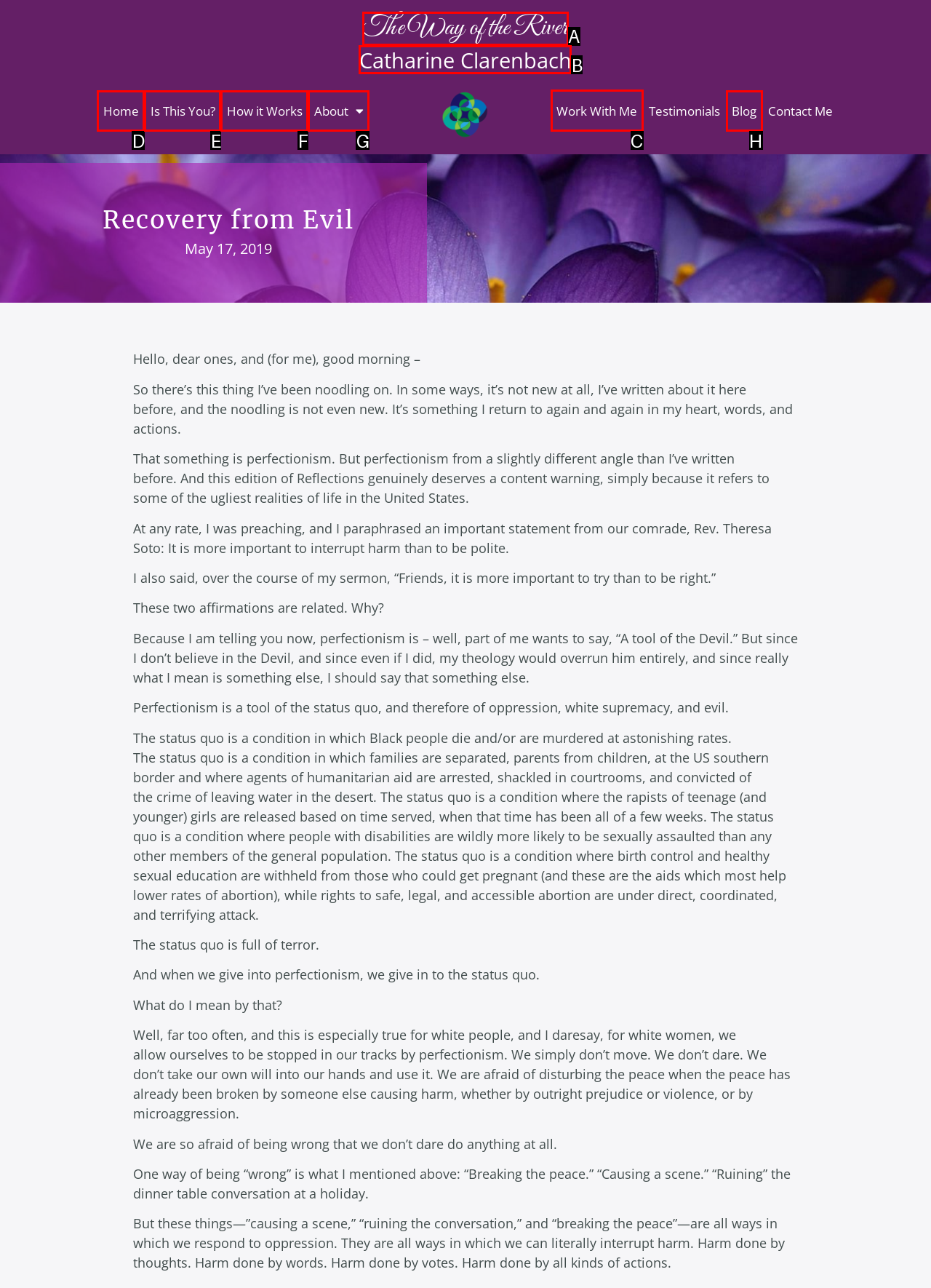Indicate which lettered UI element to click to fulfill the following task: Click the 'Work With Me' link
Provide the letter of the correct option.

C